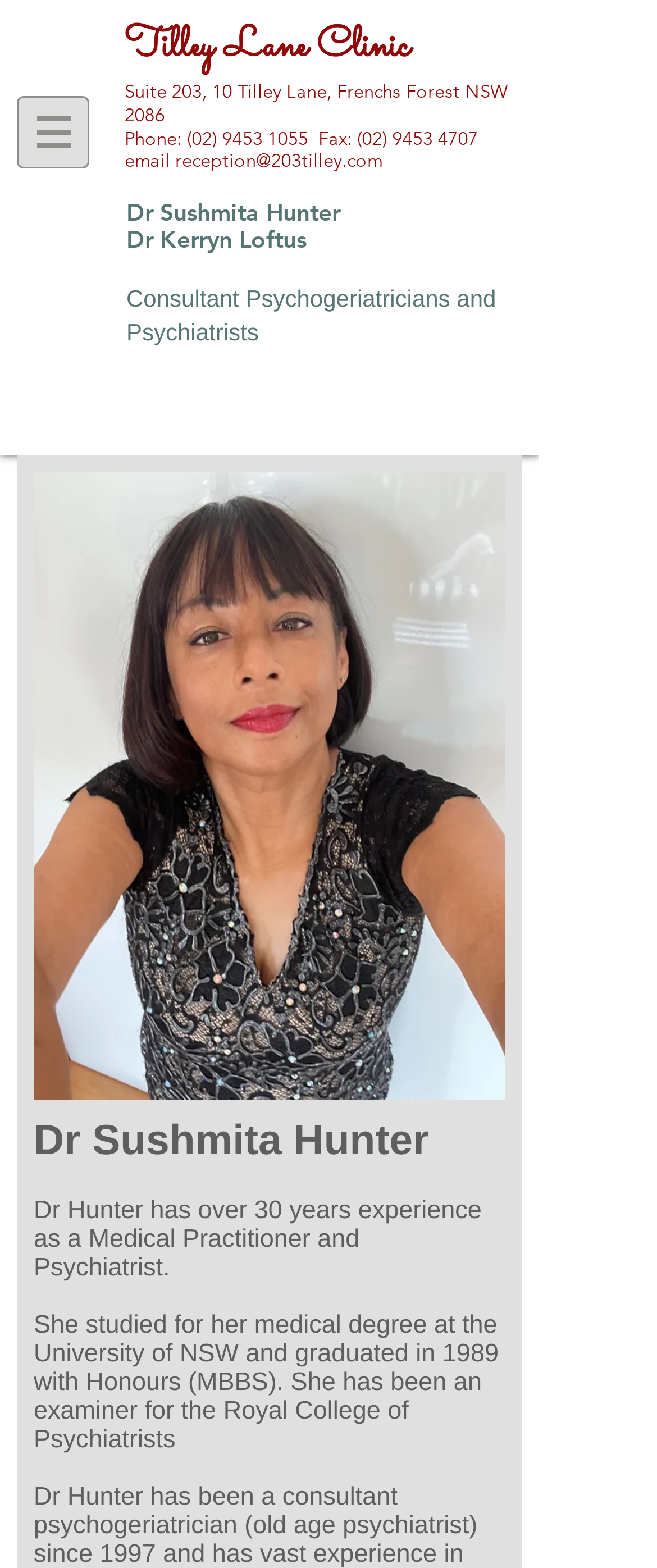Identify the bounding box for the UI element specified in this description: "reception@203tilley.com". The coordinates must be four float numbers between 0 and 1, formatted as [left, top, right, bottom].

[0.267, 0.095, 0.582, 0.11]